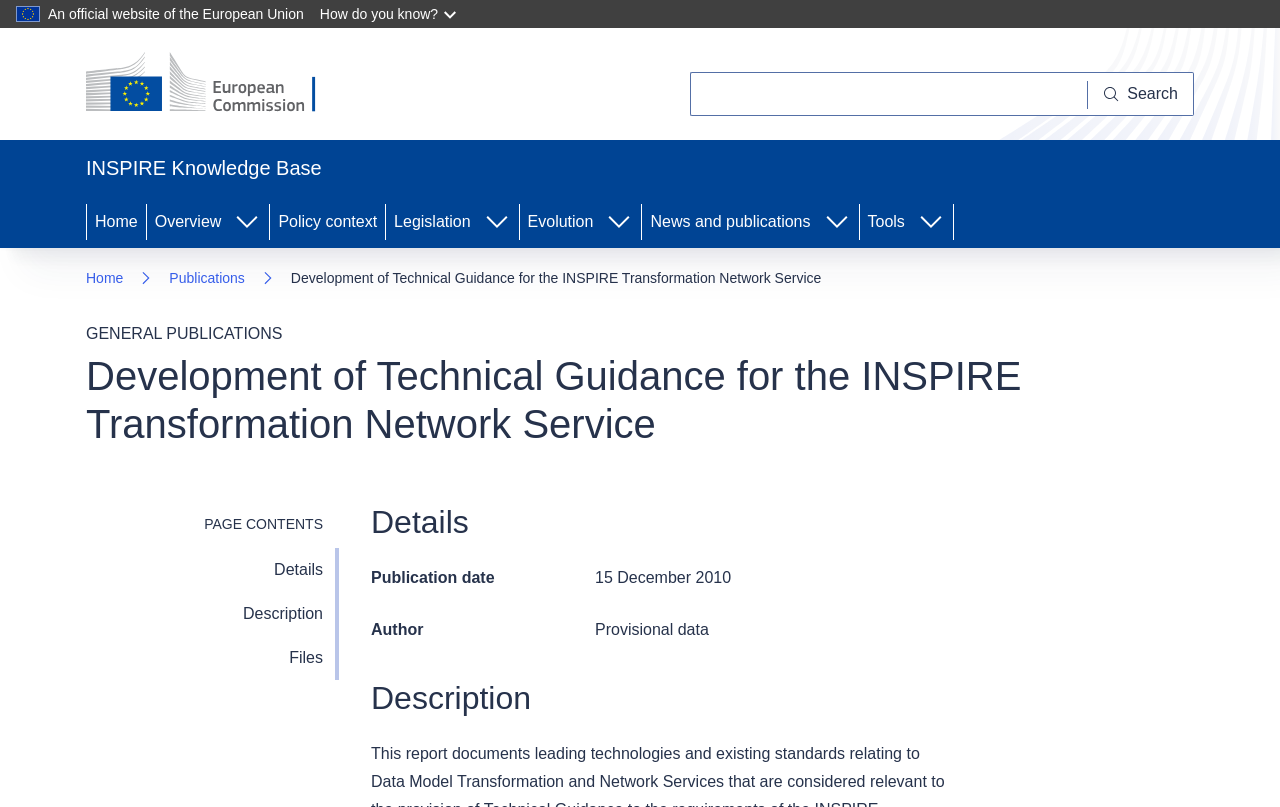Please determine the bounding box coordinates of the element to click on in order to accomplish the following task: "Read details of the publication". Ensure the coordinates are four float numbers ranging from 0 to 1, i.e., [left, top, right, bottom].

[0.067, 0.679, 0.265, 0.734]